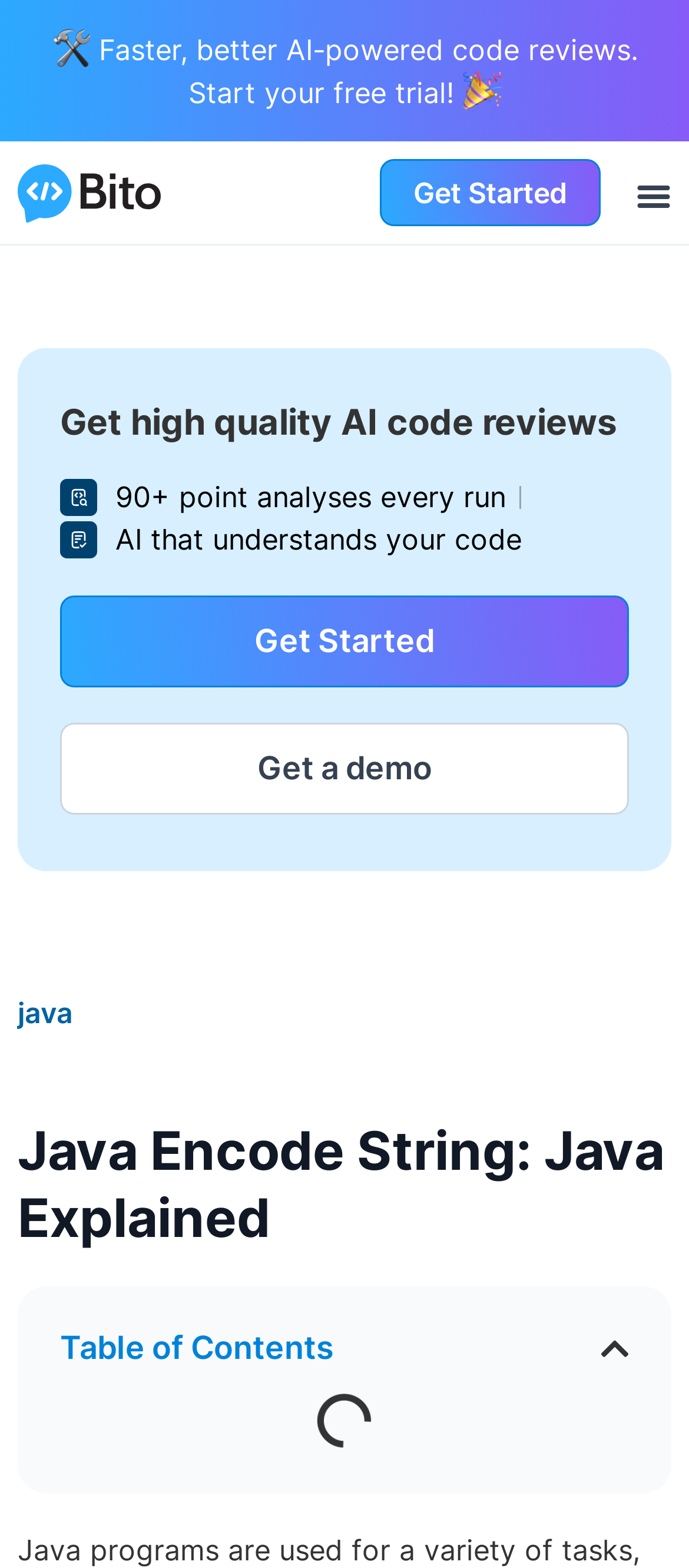With reference to the screenshot, provide a detailed response to the question below:
What is the benefit of using the AI code review service?

According to the webpage, the AI code review service provides high-quality analysis, with 90+ point analyses every run, and AI that understands the user's code.